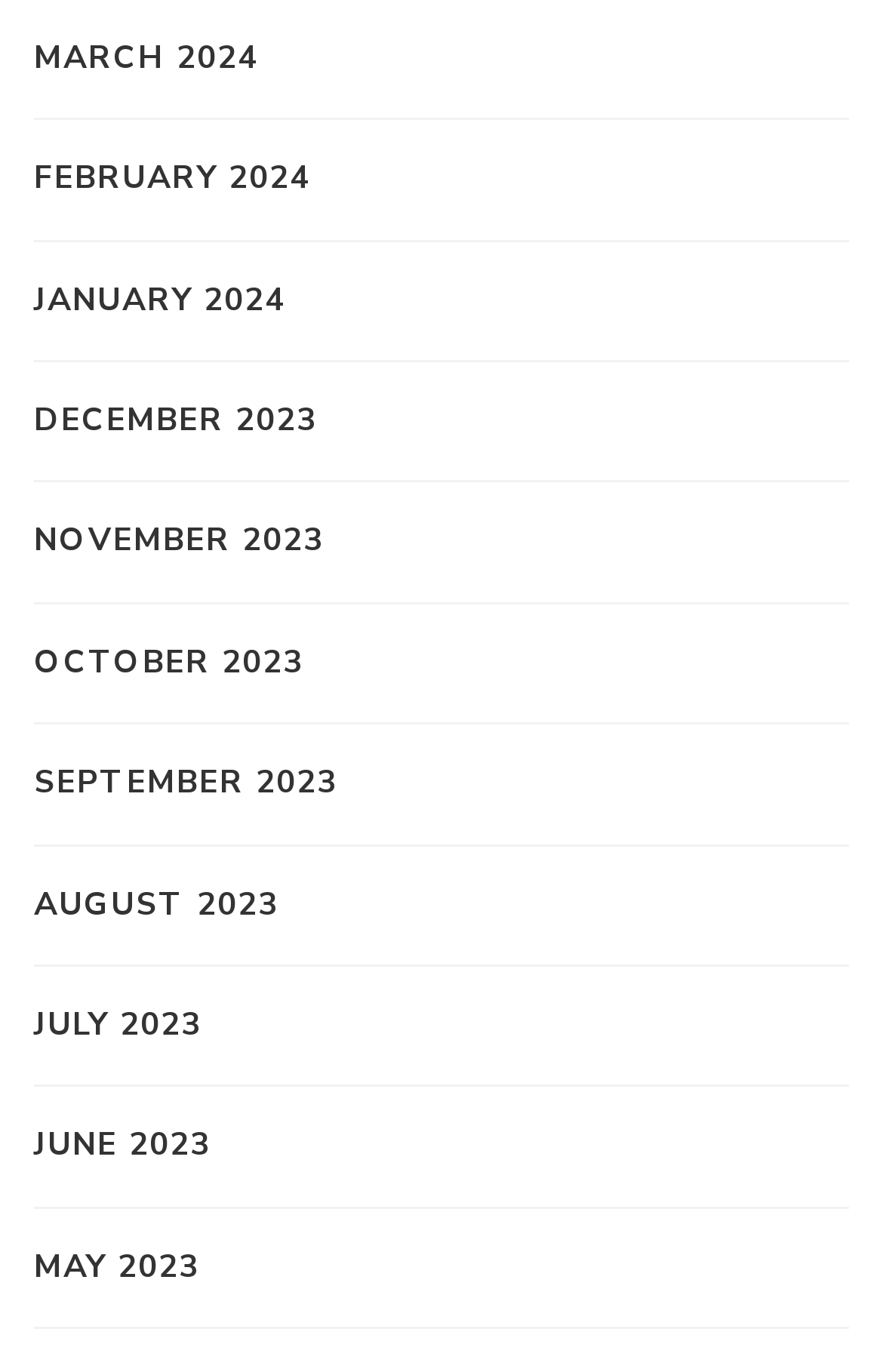Could you determine the bounding box coordinates of the clickable element to complete the instruction: "view march 2024"? Provide the coordinates as four float numbers between 0 and 1, i.e., [left, top, right, bottom].

[0.038, 0.025, 0.292, 0.062]